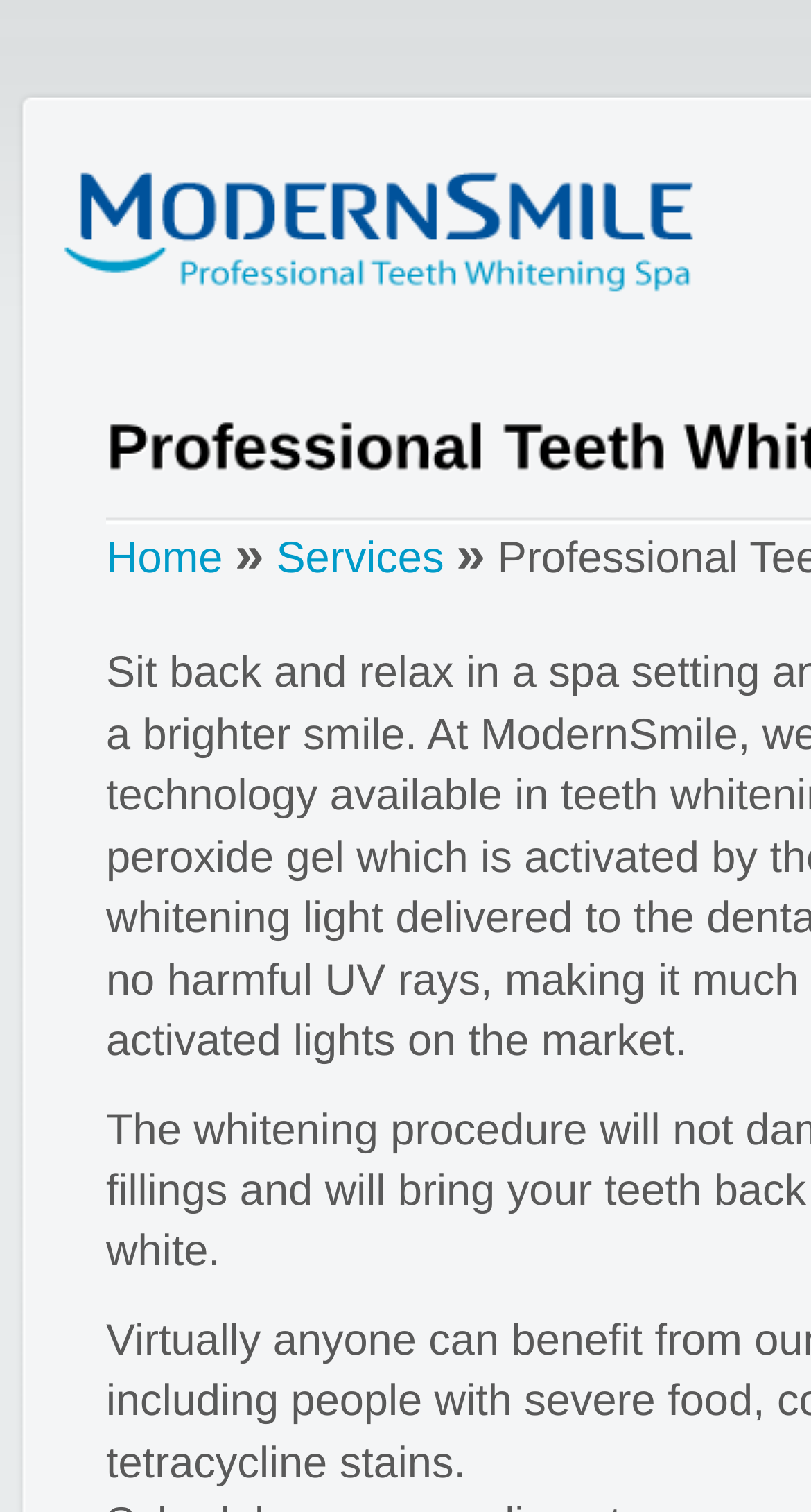Given the element description Home, predict the bounding box coordinates for the UI element in the webpage screenshot. The format should be (top-left x, top-left y, bottom-right x, bottom-right y), and the values should be between 0 and 1.

[0.131, 0.354, 0.275, 0.385]